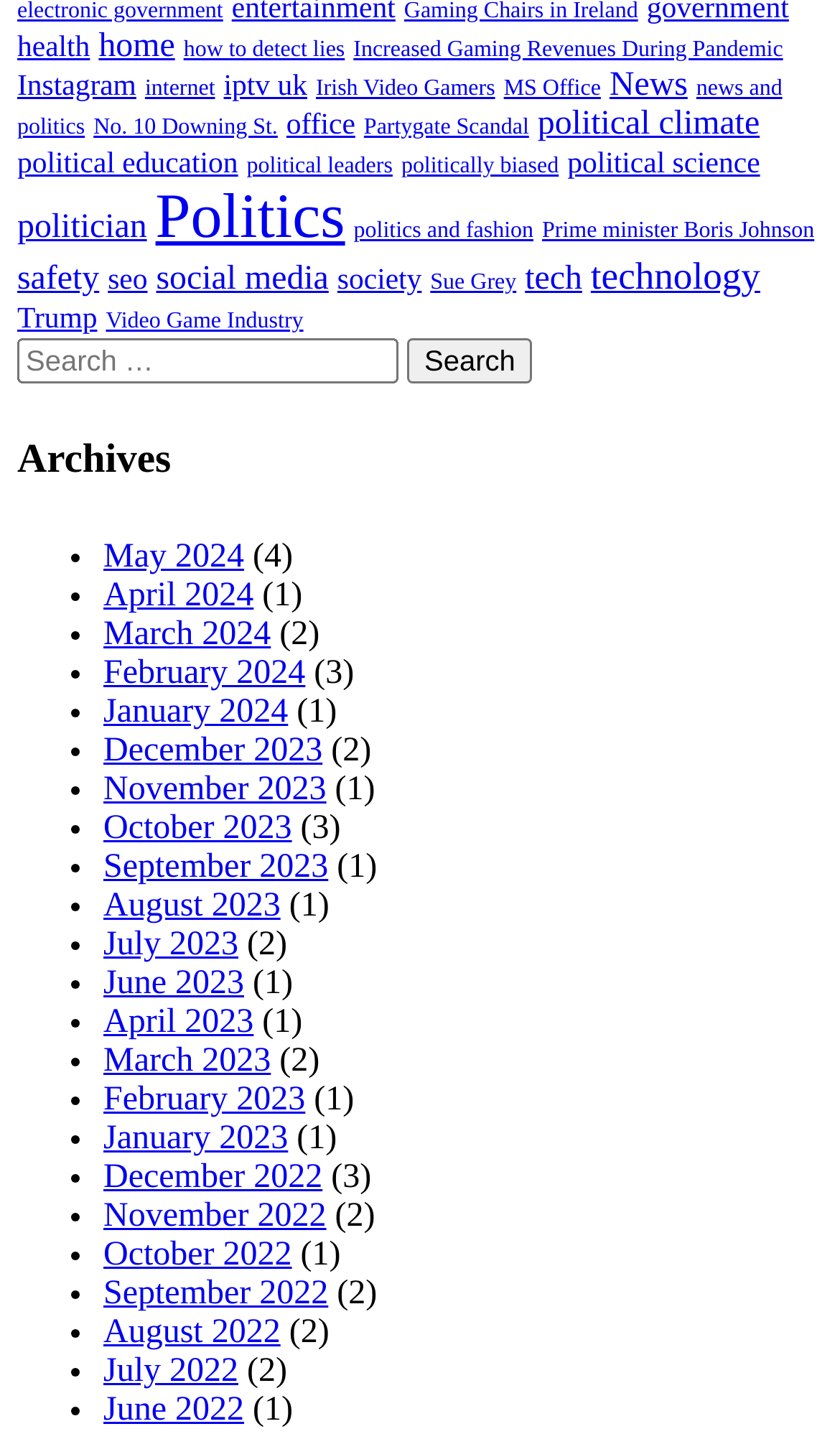Can you pinpoint the bounding box coordinates for the clickable element required for this instruction: "Go to May 2024"? The coordinates should be four float numbers between 0 and 1, i.e., [left, top, right, bottom].

[0.123, 0.376, 0.291, 0.401]